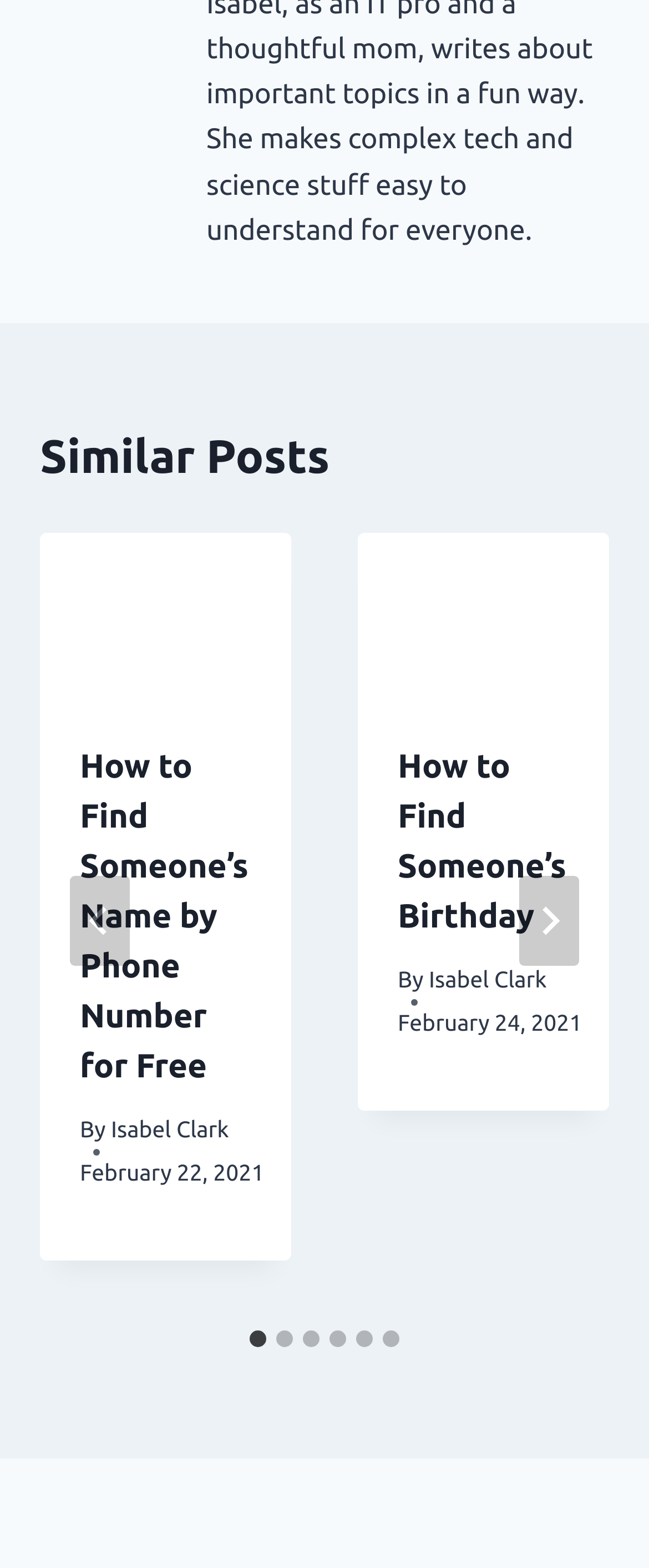Show the bounding box coordinates for the HTML element as described: "Isabel Clark".

[0.661, 0.616, 0.842, 0.633]